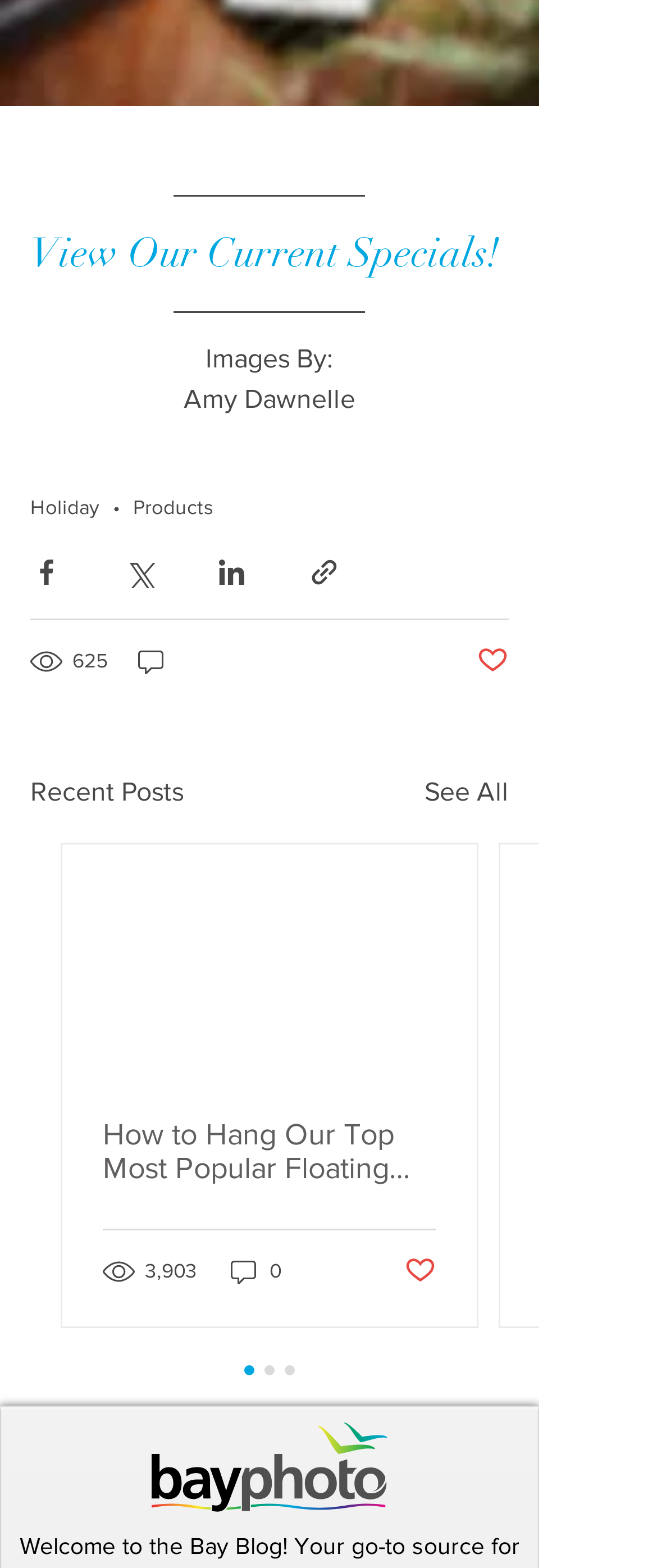Analyze the image and provide a detailed answer to the question: How many views does the first post have?

The number of views for the first post can be found in the generic element '625 views' which is located below the share buttons.